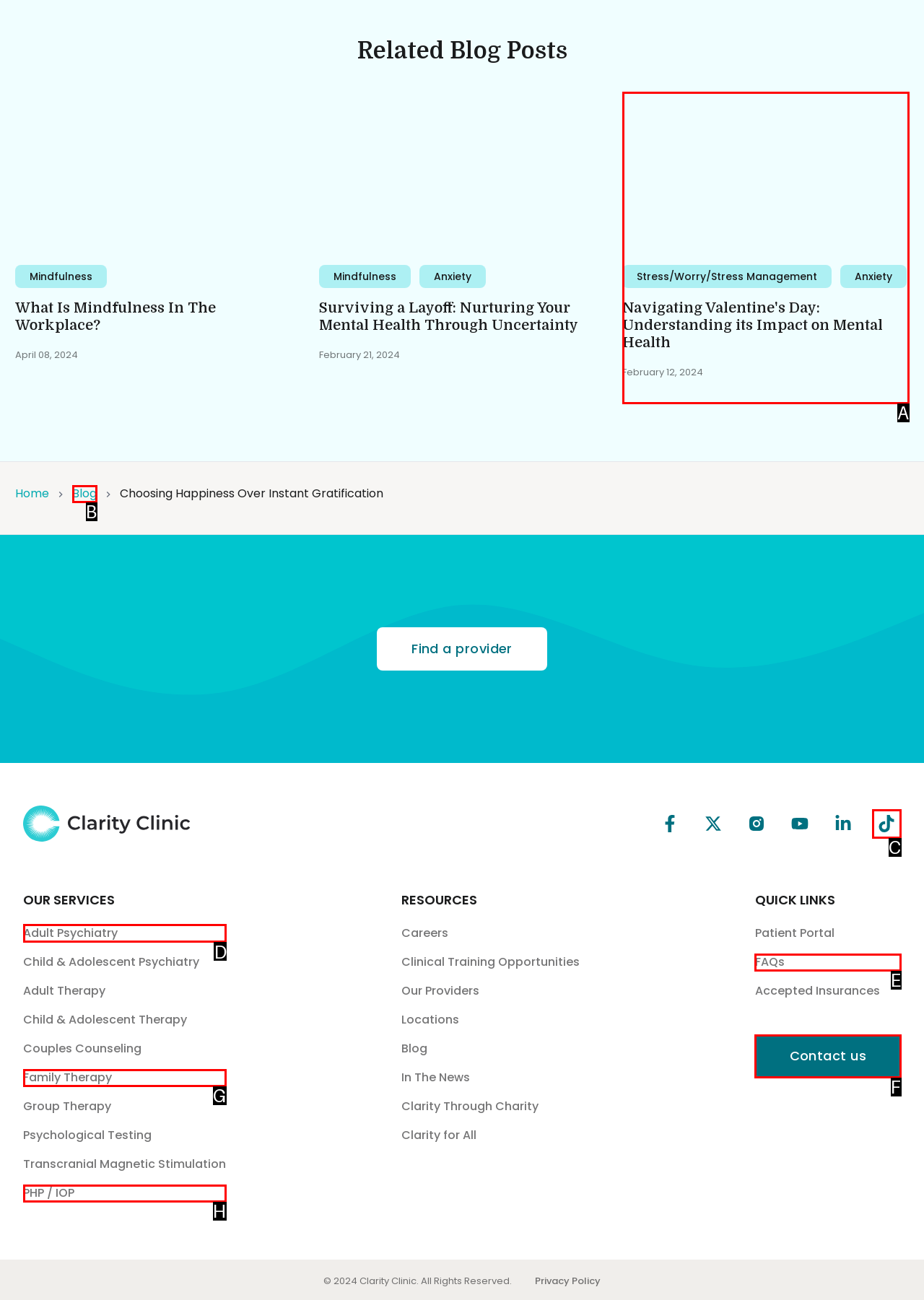Pick the option that should be clicked to perform the following task: Learn more about 'Adult Psychiatry' services
Answer with the letter of the selected option from the available choices.

D